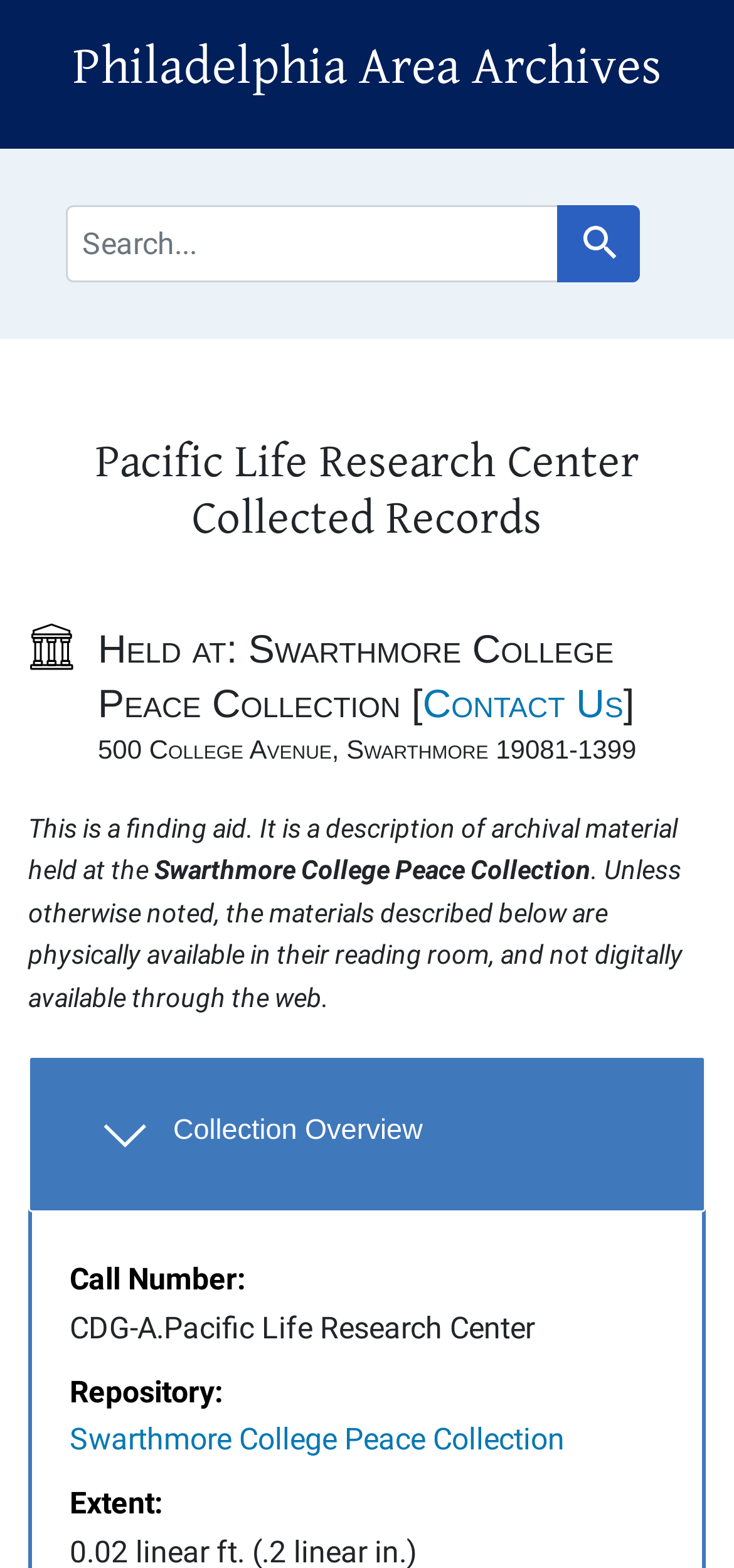Please reply to the following question using a single word or phrase: 
How can I contact the repository?

Contact Us